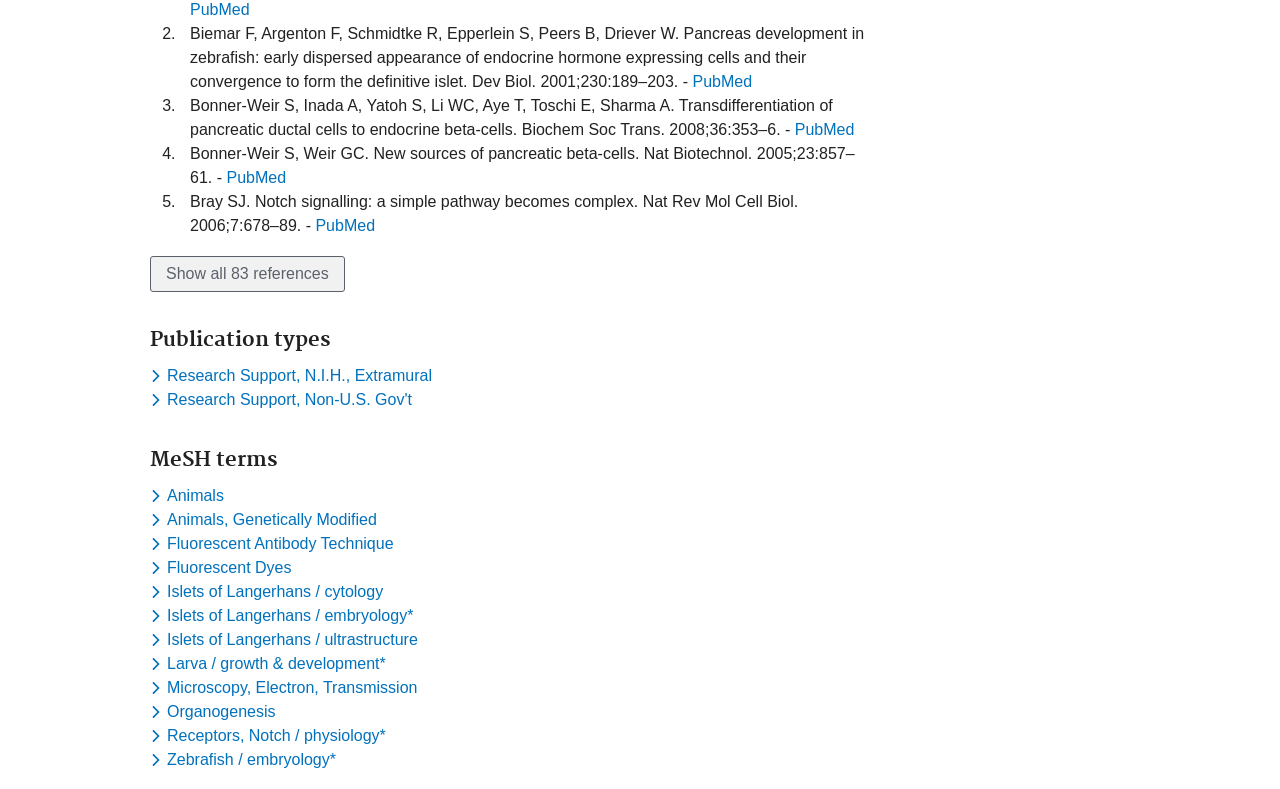How many MeSH terms are listed?
Using the screenshot, give a one-word or short phrase answer.

11